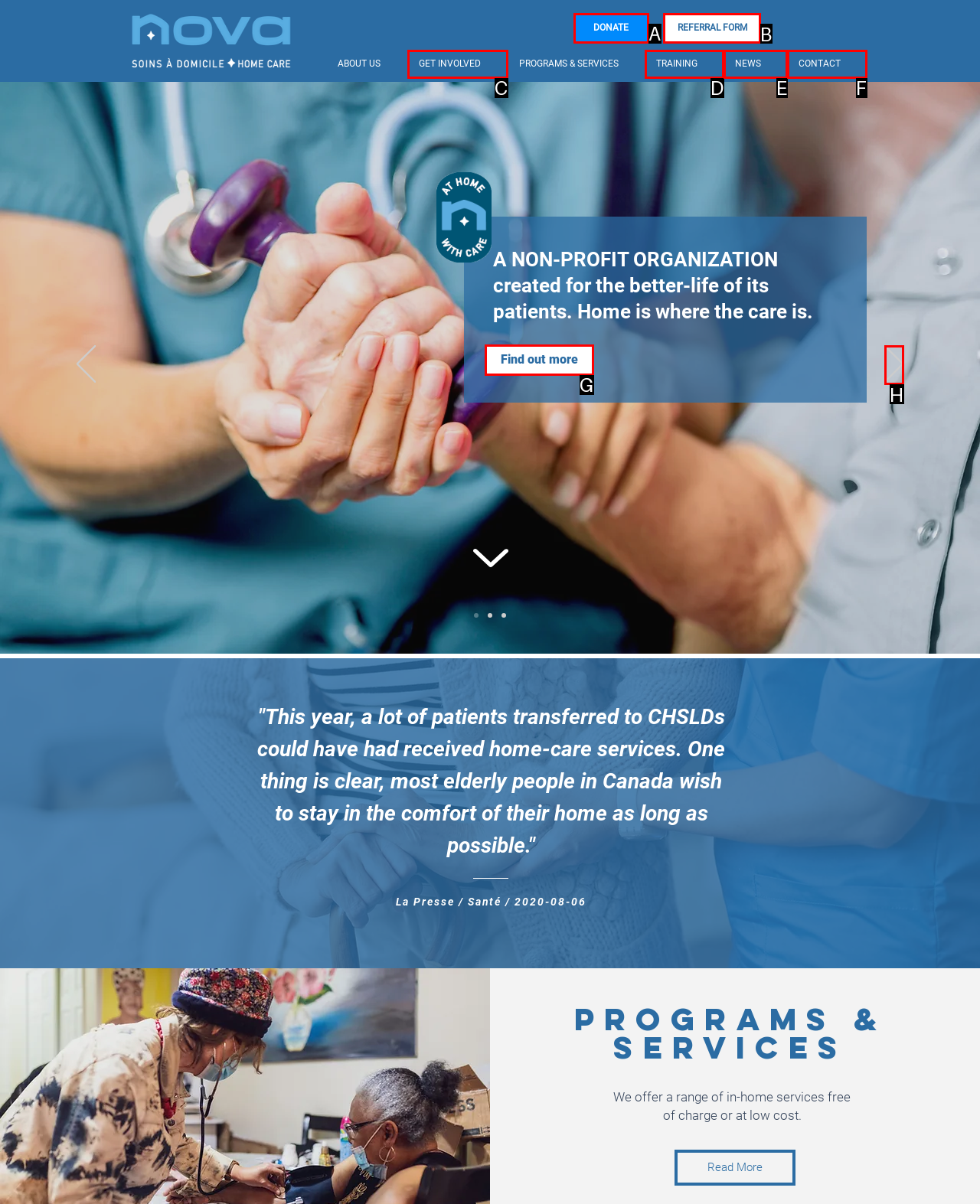Given the task: Click the REFERRAL FORM link, indicate which boxed UI element should be clicked. Provide your answer using the letter associated with the correct choice.

B